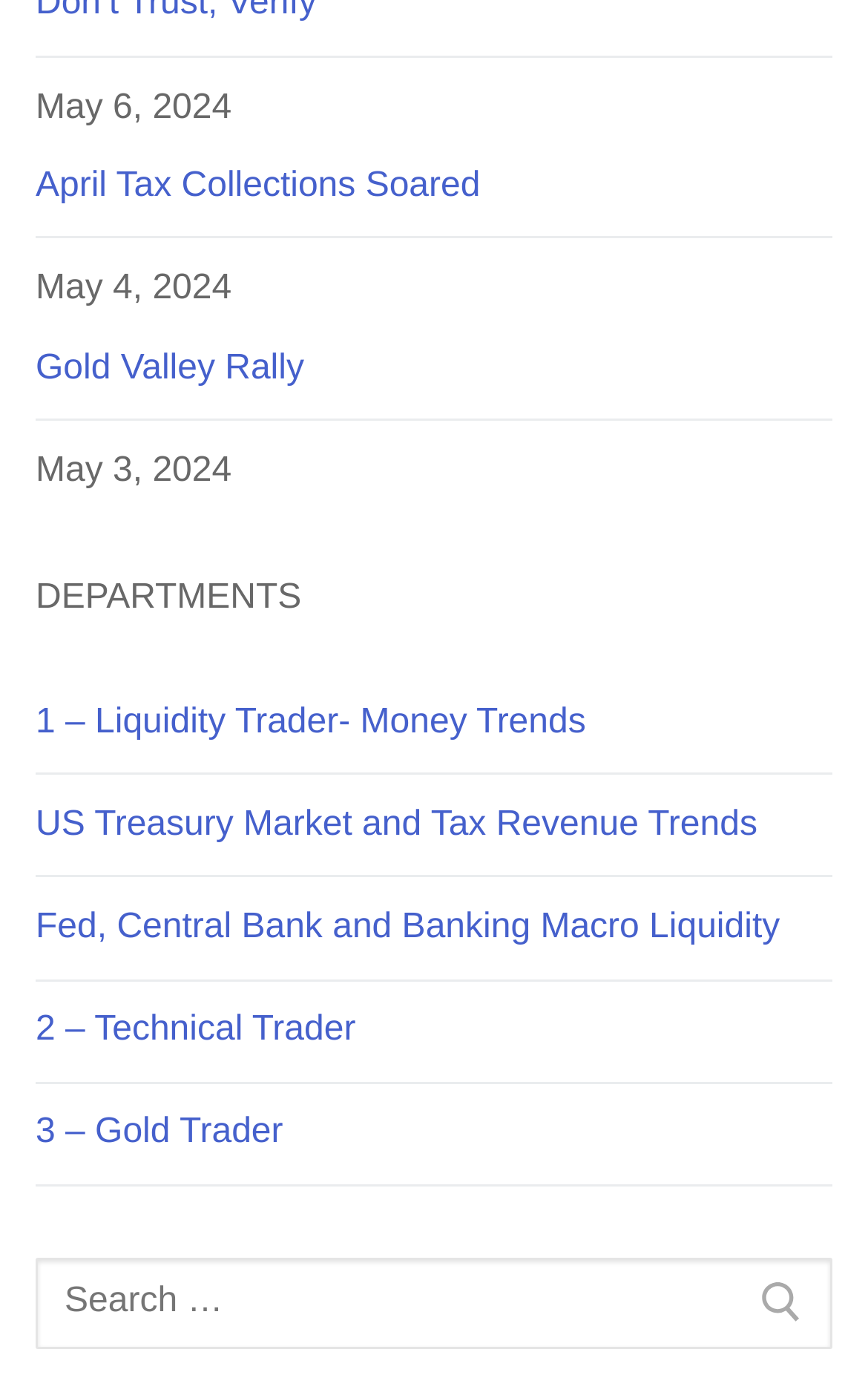Specify the bounding box coordinates for the region that must be clicked to perform the given instruction: "Explore 3 – Gold Trader".

[0.041, 0.788, 0.959, 0.862]